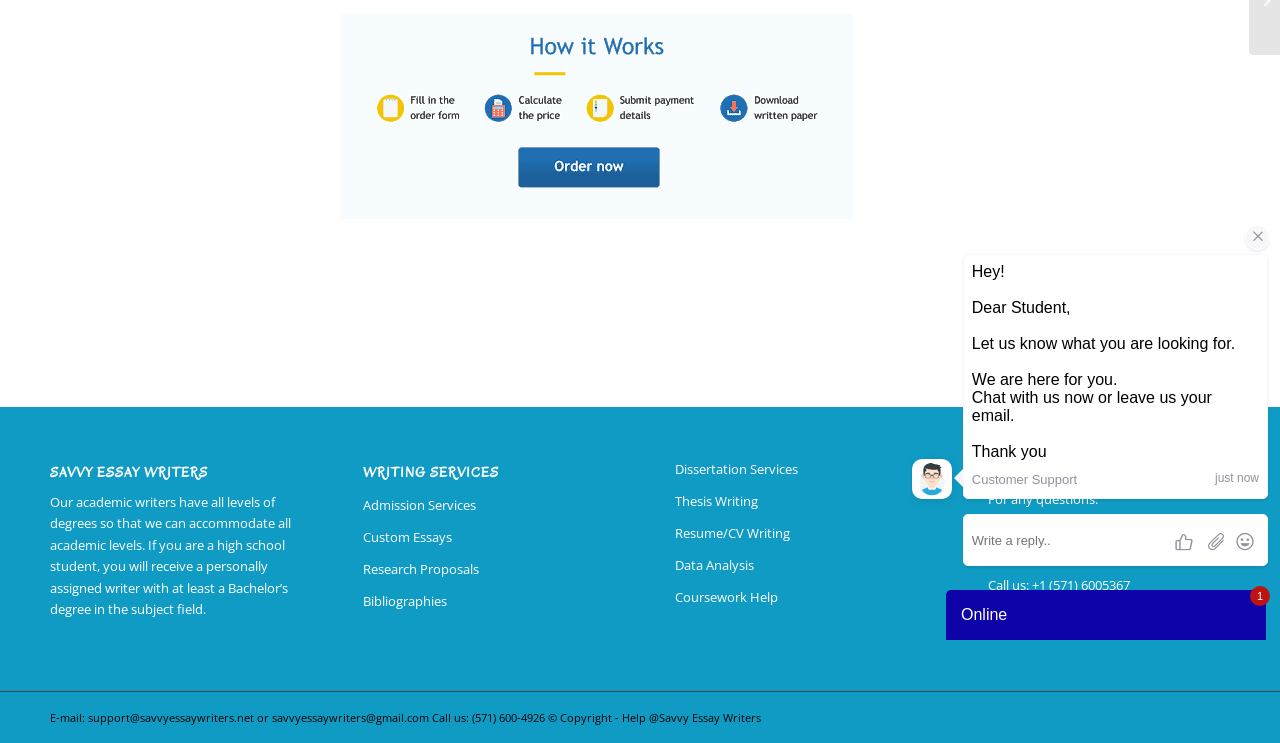Locate the bounding box of the UI element based on this description: "Research Proposals". Provide four float numbers between 0 and 1 as [left, top, right, bottom].

[0.283, 0.754, 0.374, 0.778]